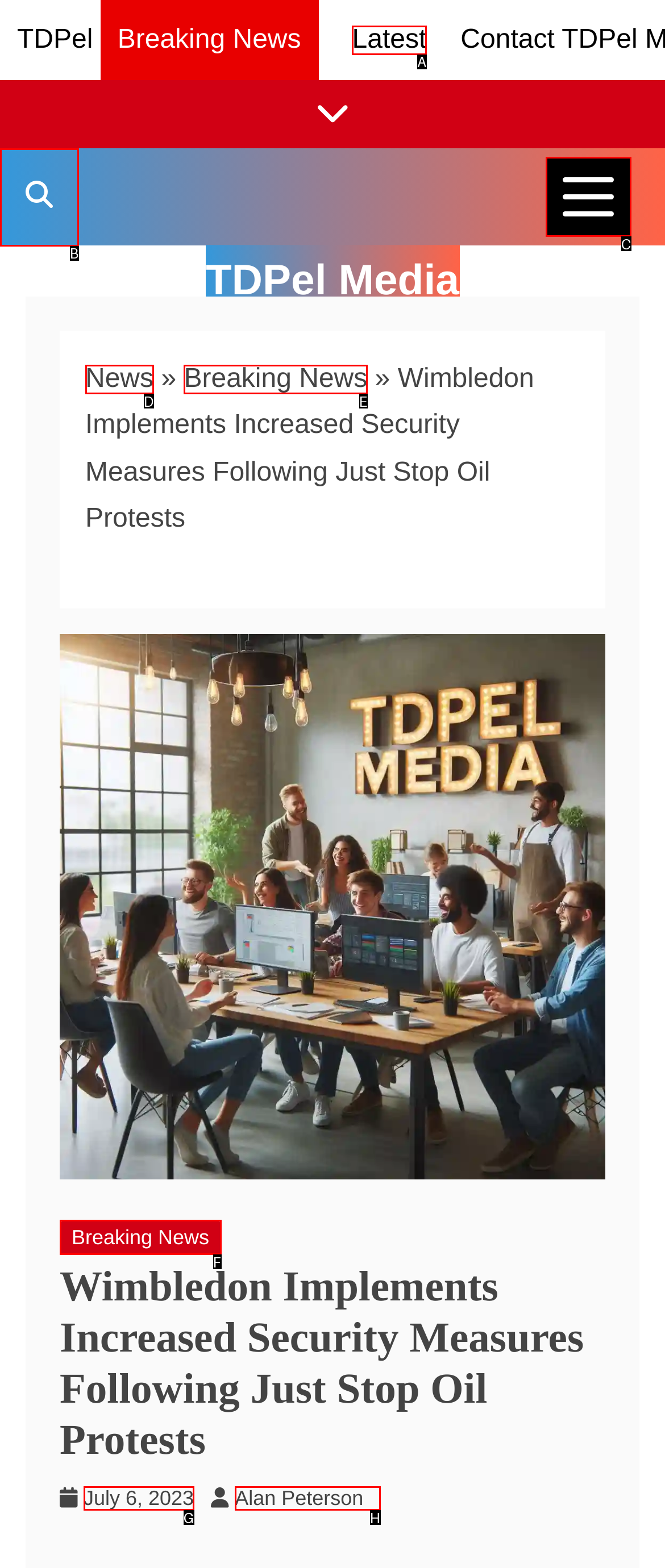Pick the right letter to click to achieve the task: view news categories
Answer with the letter of the correct option directly.

C